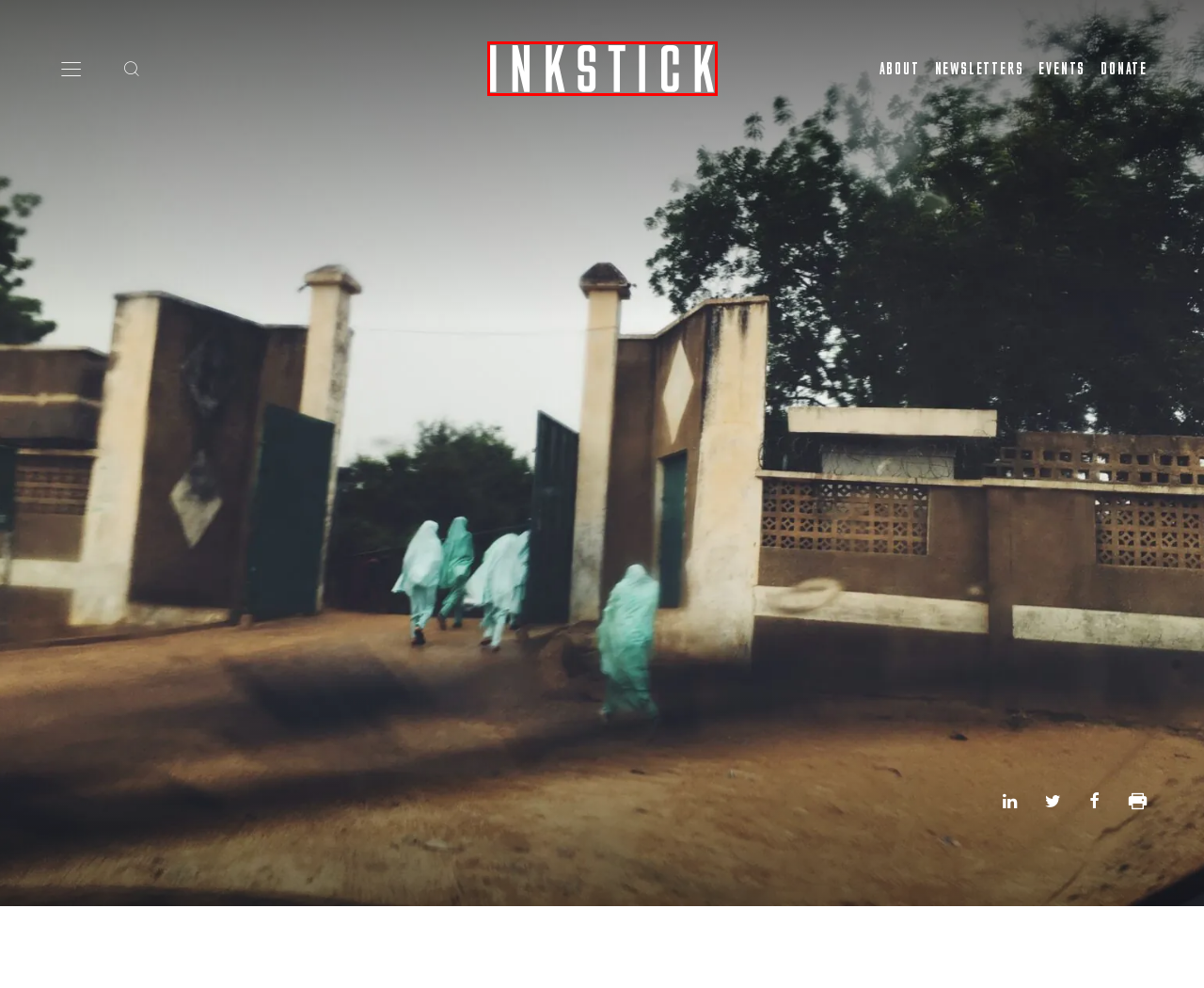You are given a screenshot of a webpage with a red rectangle bounding box around a UI element. Select the webpage description that best matches the new webpage after clicking the element in the bounding box. Here are the candidates:
A. Where Are the Women, Really? - Inkstick
B. Donate - Inkstick
C. Our Newsletters - Inkstick
D. Events - Inkstick
E. An Introduction To Nigeria's Igbo People
F. About - Inkstick
G. Inkstick - Human Foreign Policy
H. Anxiety mounts over growing notoriety of unknown gunmen - Daily Post Nigeria

G